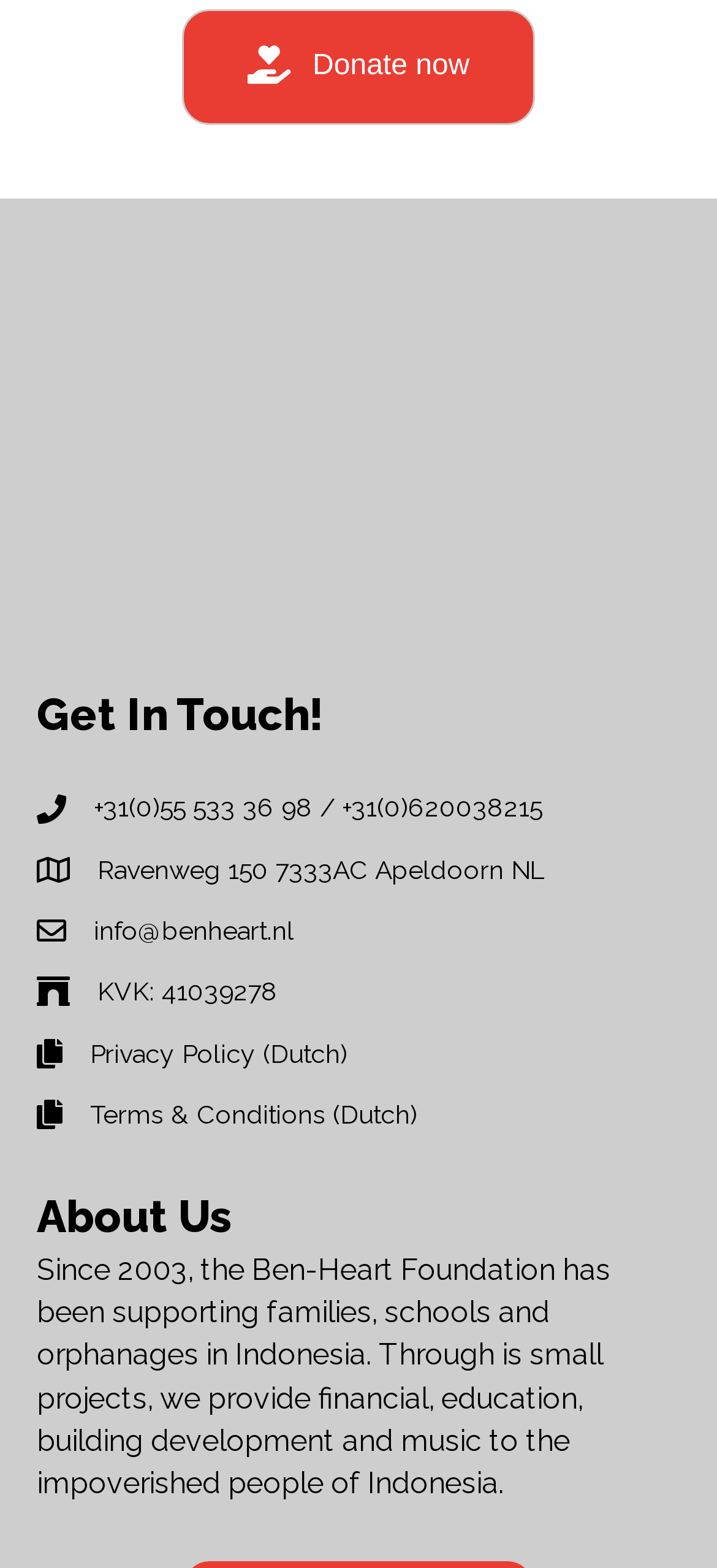Locate the bounding box of the UI element based on this description: "Terms & Conditions (Dutch)". Provide four float numbers between 0 and 1 as [left, top, right, bottom].

[0.126, 0.701, 0.582, 0.72]